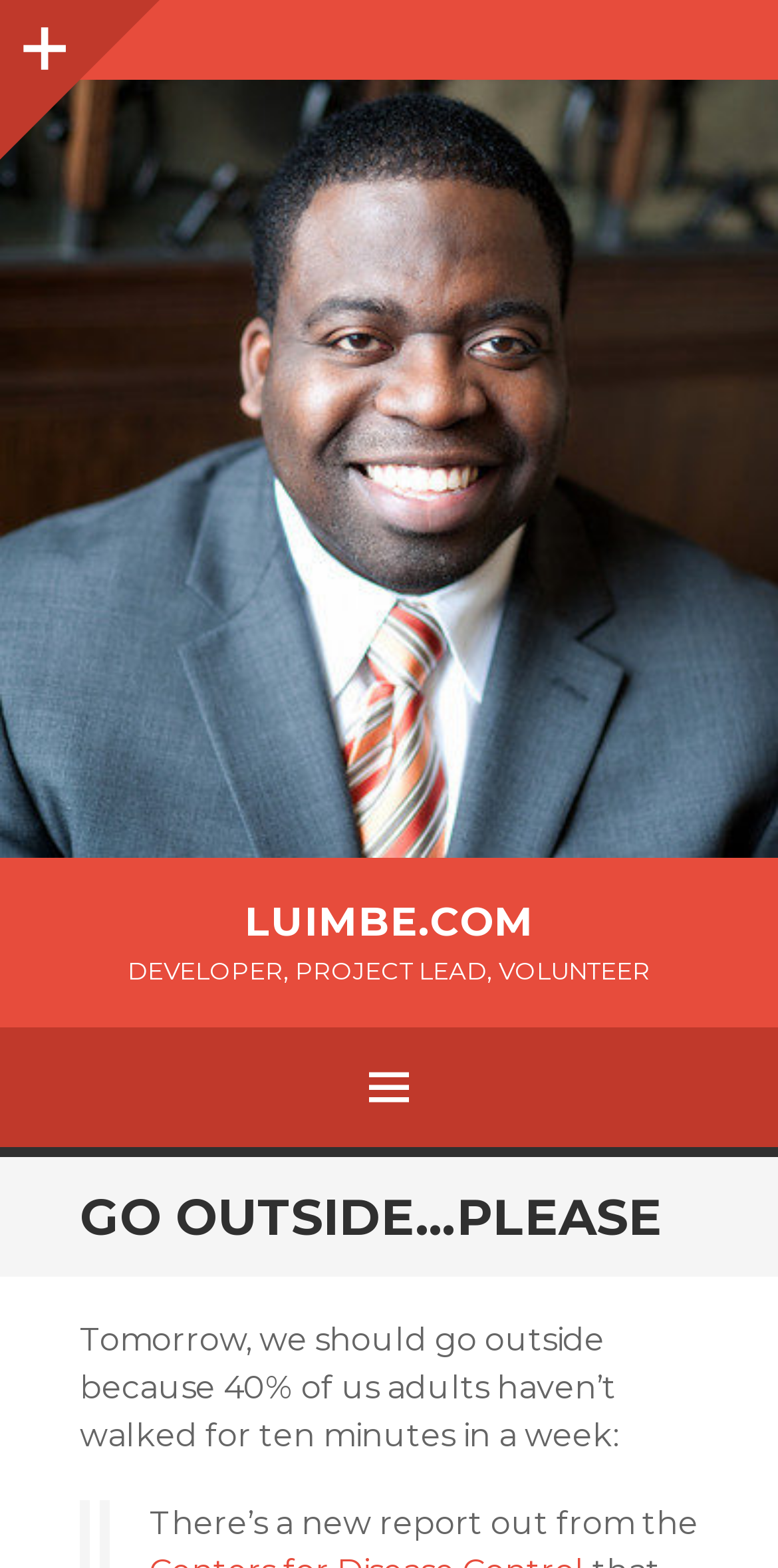Calculate the bounding box coordinates of the UI element given the description: "luimbe.com".

[0.314, 0.573, 0.686, 0.603]